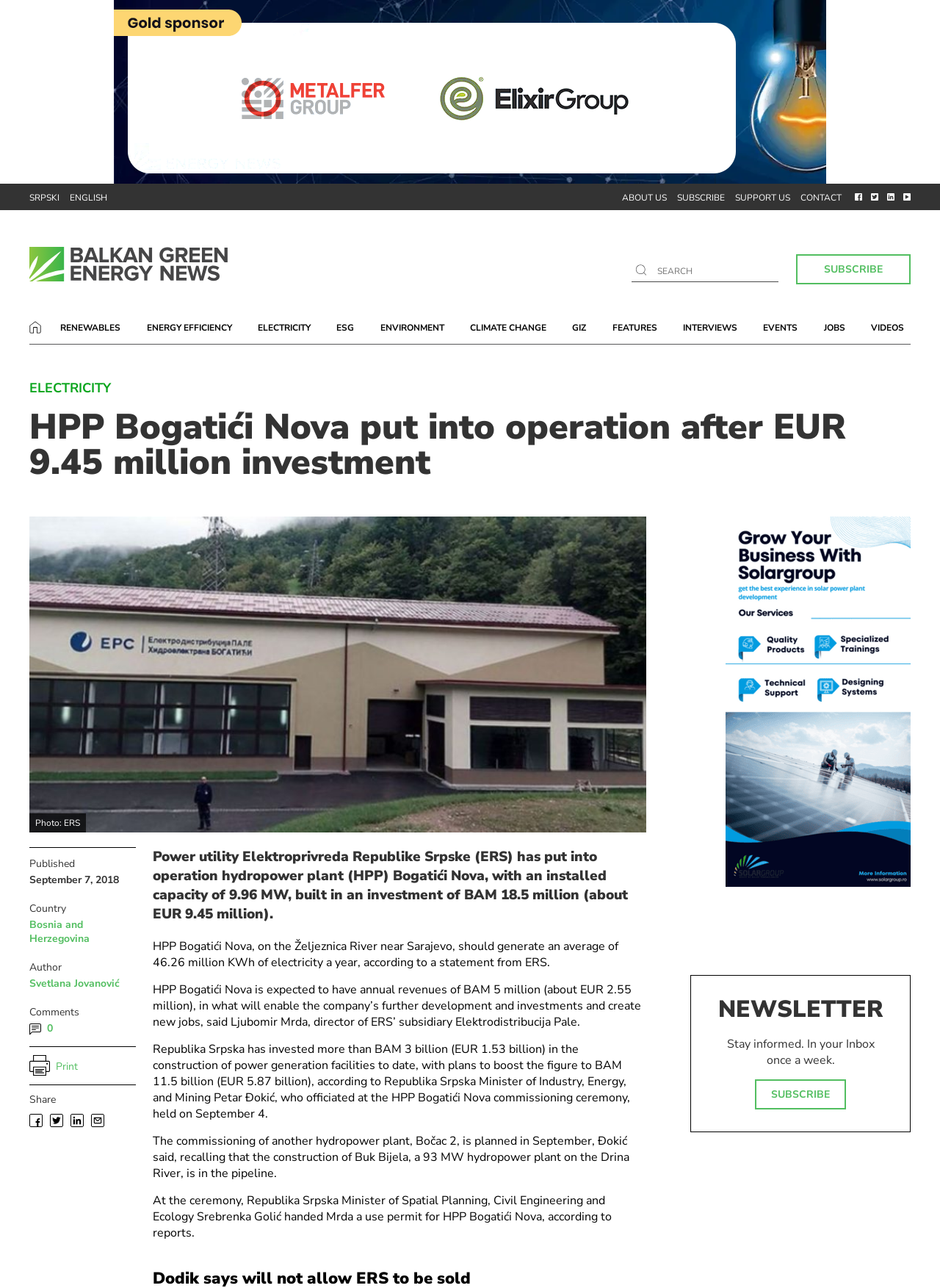Please provide the bounding box coordinate of the region that matches the element description: Bosnia and Herzegovina. Coordinates should be in the format (top-left x, top-left y, bottom-right x, bottom-right y) and all values should be between 0 and 1.

[0.031, 0.713, 0.095, 0.734]